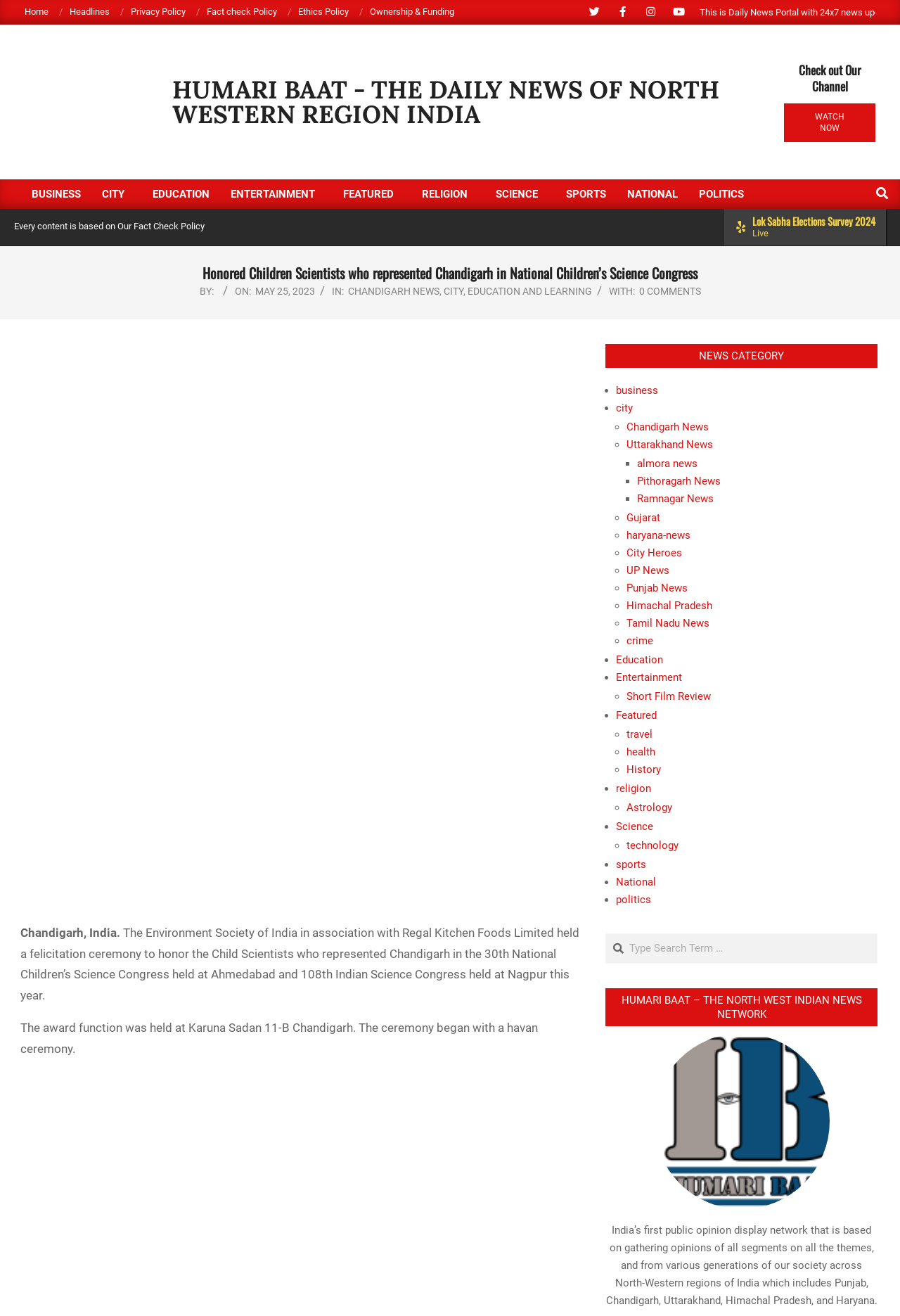Provide an in-depth caption for the webpage.

The webpage is a news article from Humari Baat, a daily news website focused on the North Western Region of India. At the top, there is a navigation menu with links to various sections, including Home, Headlines, Privacy Policy, and more. Below this, there is a logo and a search bar.

The main content of the webpage is an article about a felicitation ceremony held to honor child scientists who represented Chandigarh in the 30th National Children's Science Congress. The article is divided into sections, with headings and paragraphs of text. There is a large image above the article, which shows the Environment Society of India awarding students.

To the right of the article, there is a sidebar with links to various news categories, including business, city, education, and more. There are also links to specific news articles, such as Lok Sabha Elections Survey 2024 and Chandigarh News.

At the bottom of the webpage, there is a section with links to social media channels and a call to action to watch a video. There is also a statement about the website's fact-checking policy.

Throughout the webpage, there are various UI elements, including links, images, headings, and paragraphs of text. The layout is organized, with clear headings and concise text, making it easy to navigate and read.